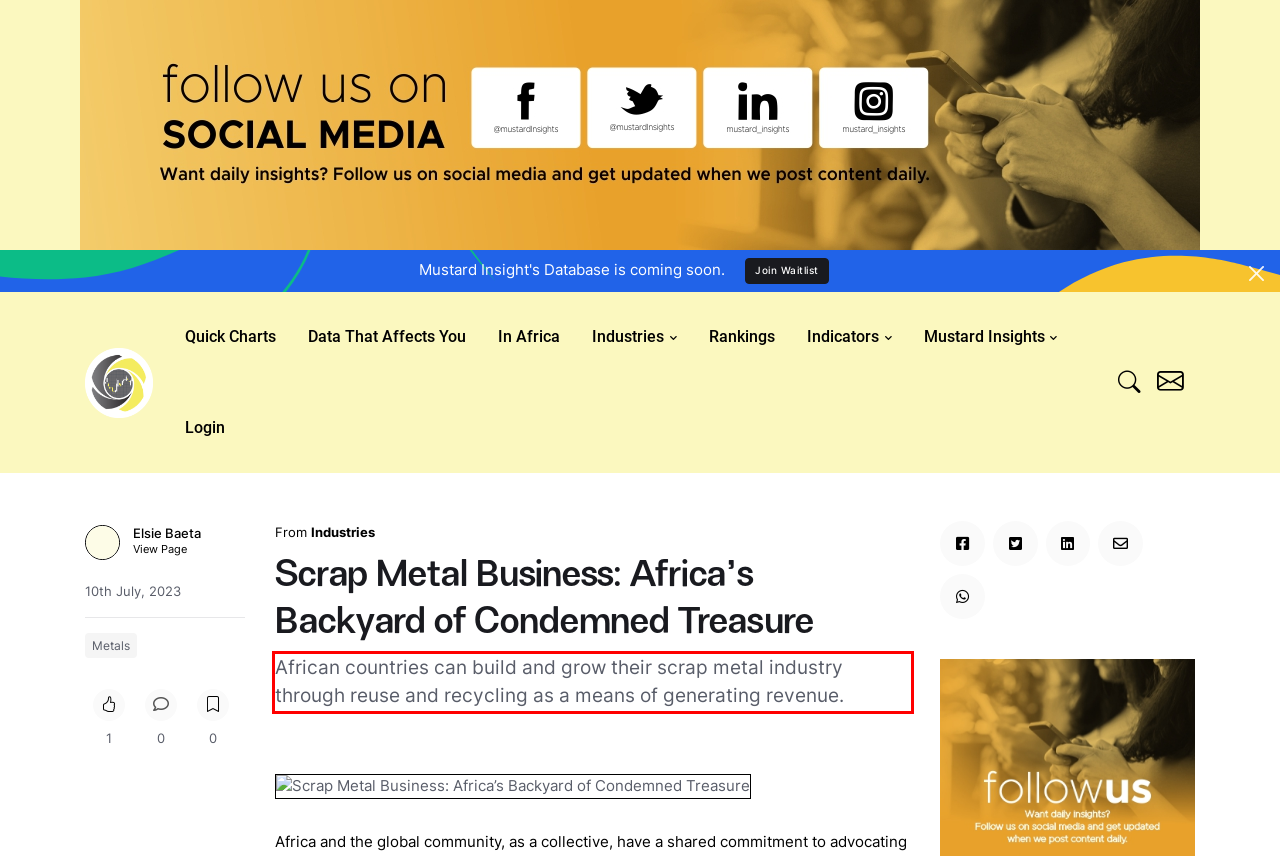Identify the text inside the red bounding box on the provided webpage screenshot by performing OCR.

African countries can build and grow their scrap metal industry through reuse and recycling as a means of generating revenue.